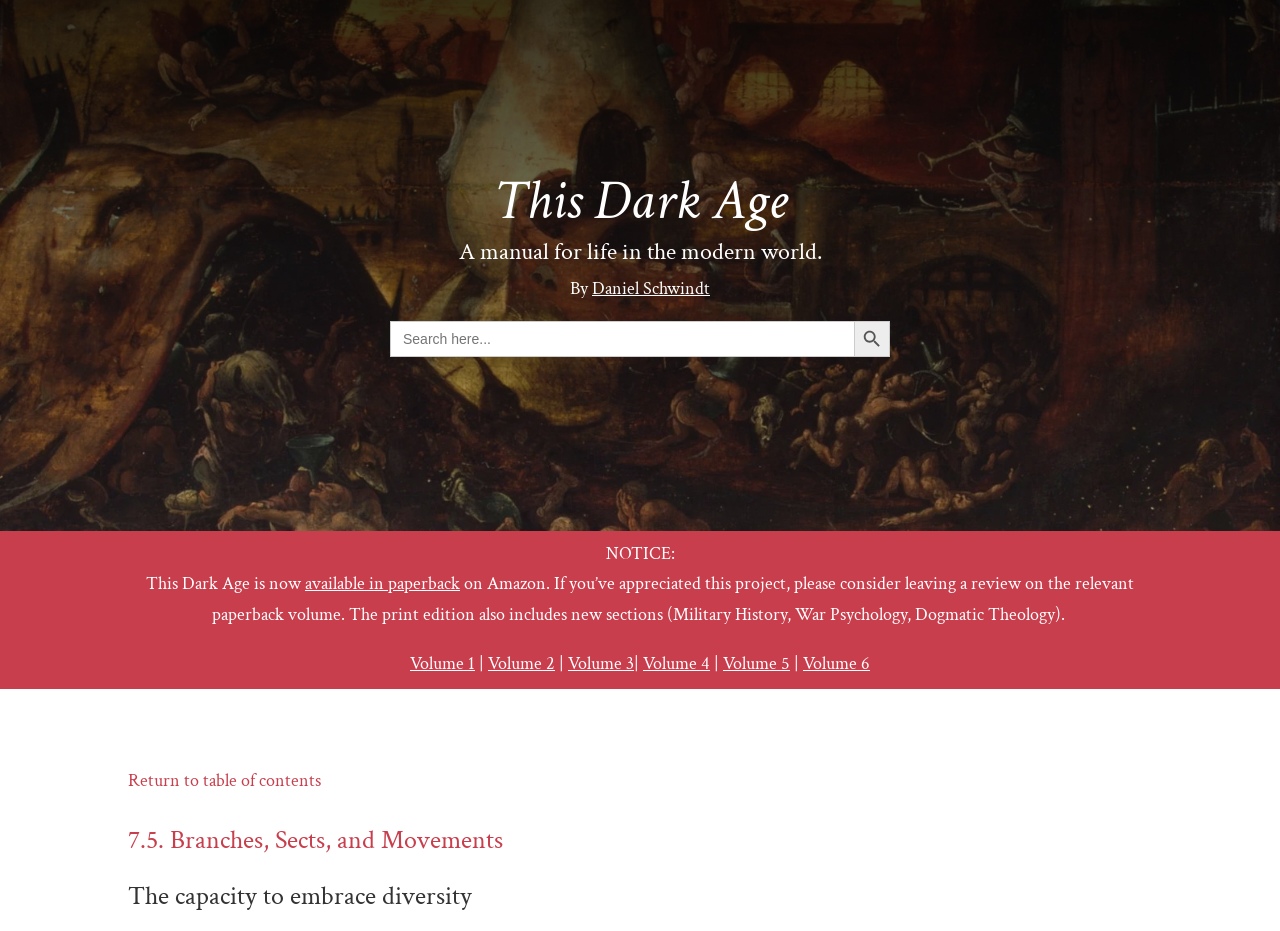Locate the bounding box coordinates of the clickable region to complete the following instruction: "Check out the author's page."

[0.462, 0.297, 0.555, 0.322]